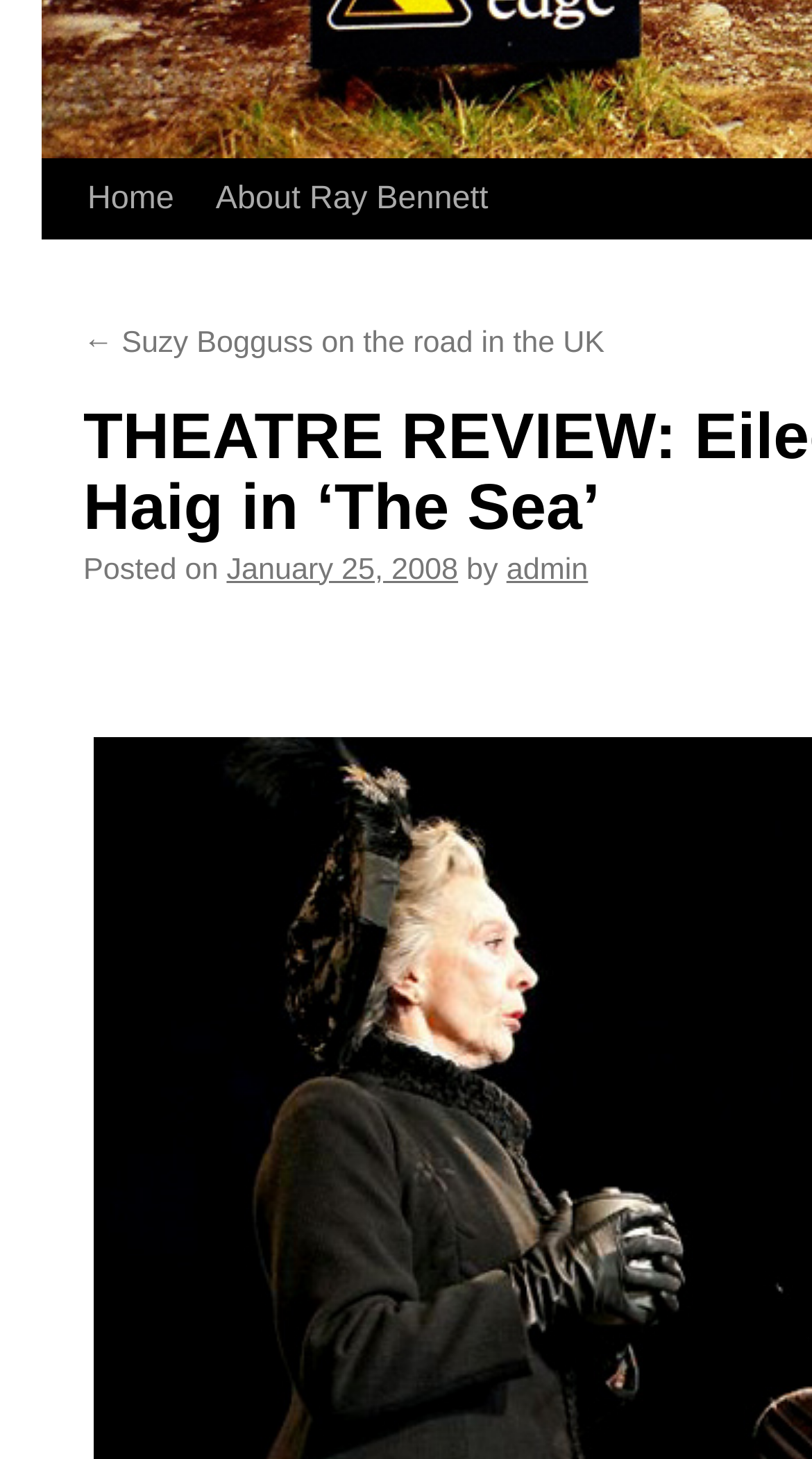Give the bounding box coordinates for this UI element: "January 25, 2008". The coordinates should be four float numbers between 0 and 1, arranged as [left, top, right, bottom].

[0.279, 0.433, 0.564, 0.456]